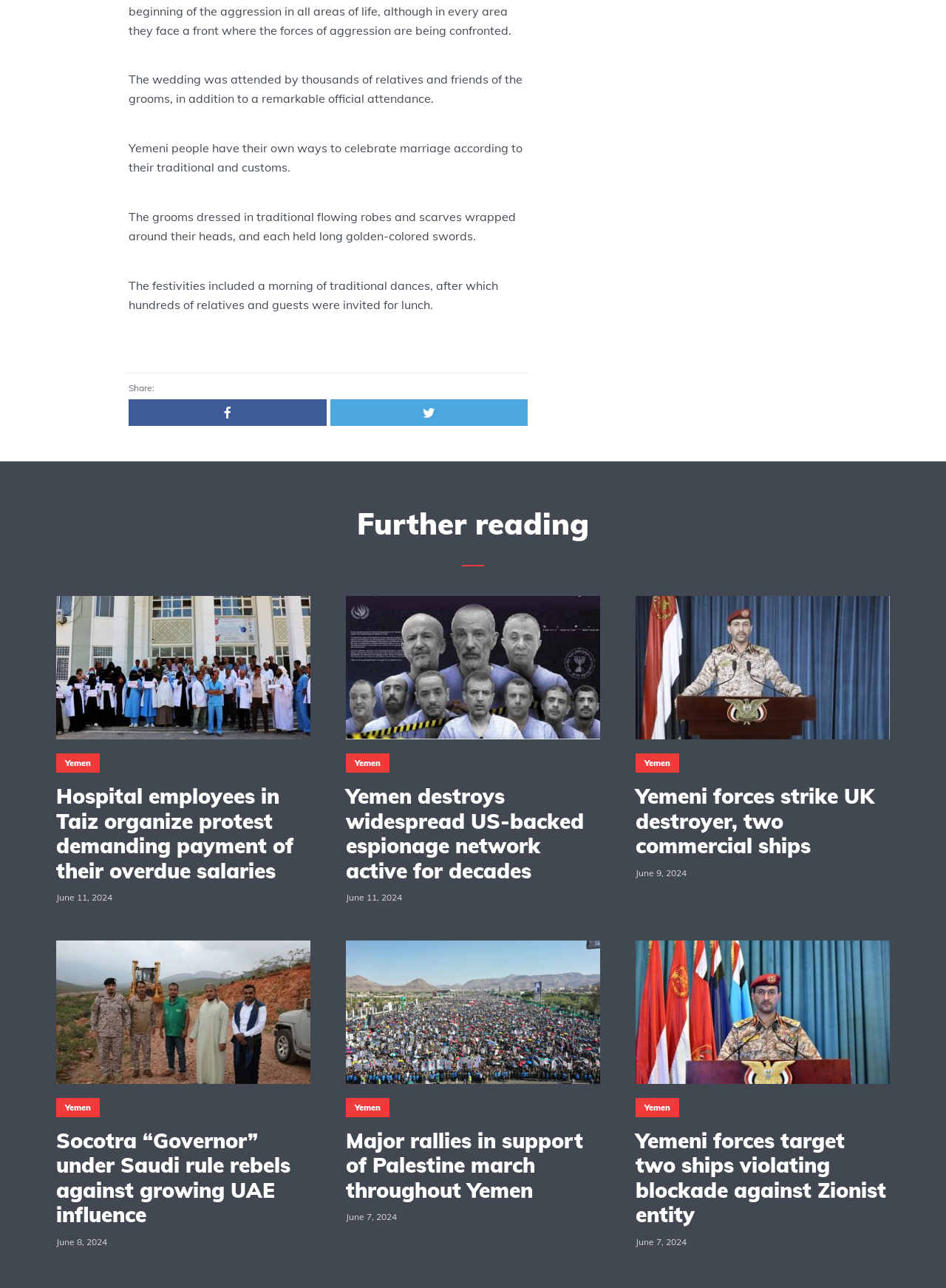Find the bounding box of the element with the following description: "Yemen". The coordinates must be four float numbers between 0 and 1, formatted as [left, top, right, bottom].

[0.366, 0.585, 0.412, 0.6]